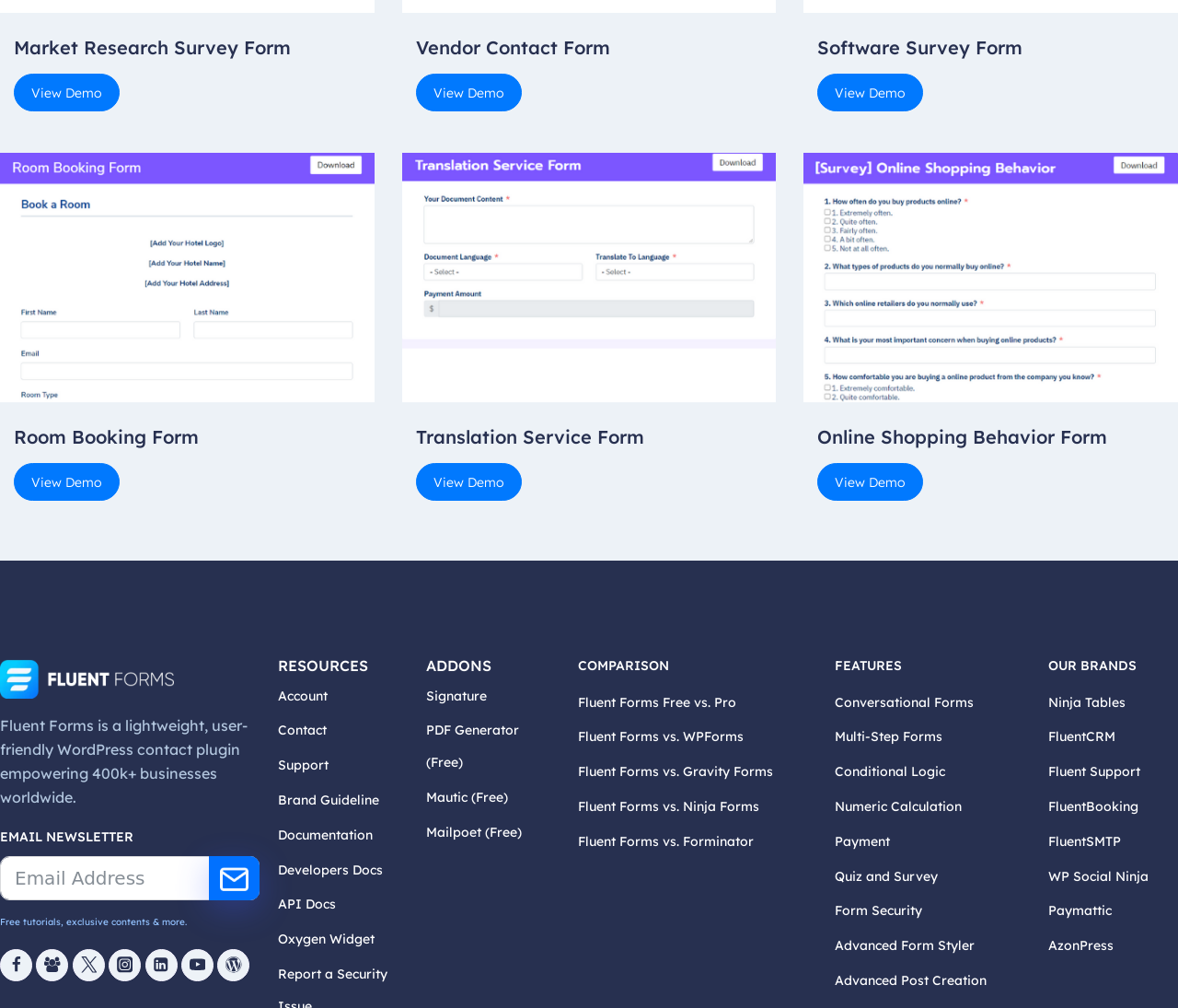Locate the bounding box of the UI element described by: "View Demo Translation Service Form" in the given webpage screenshot.

[0.353, 0.46, 0.443, 0.497]